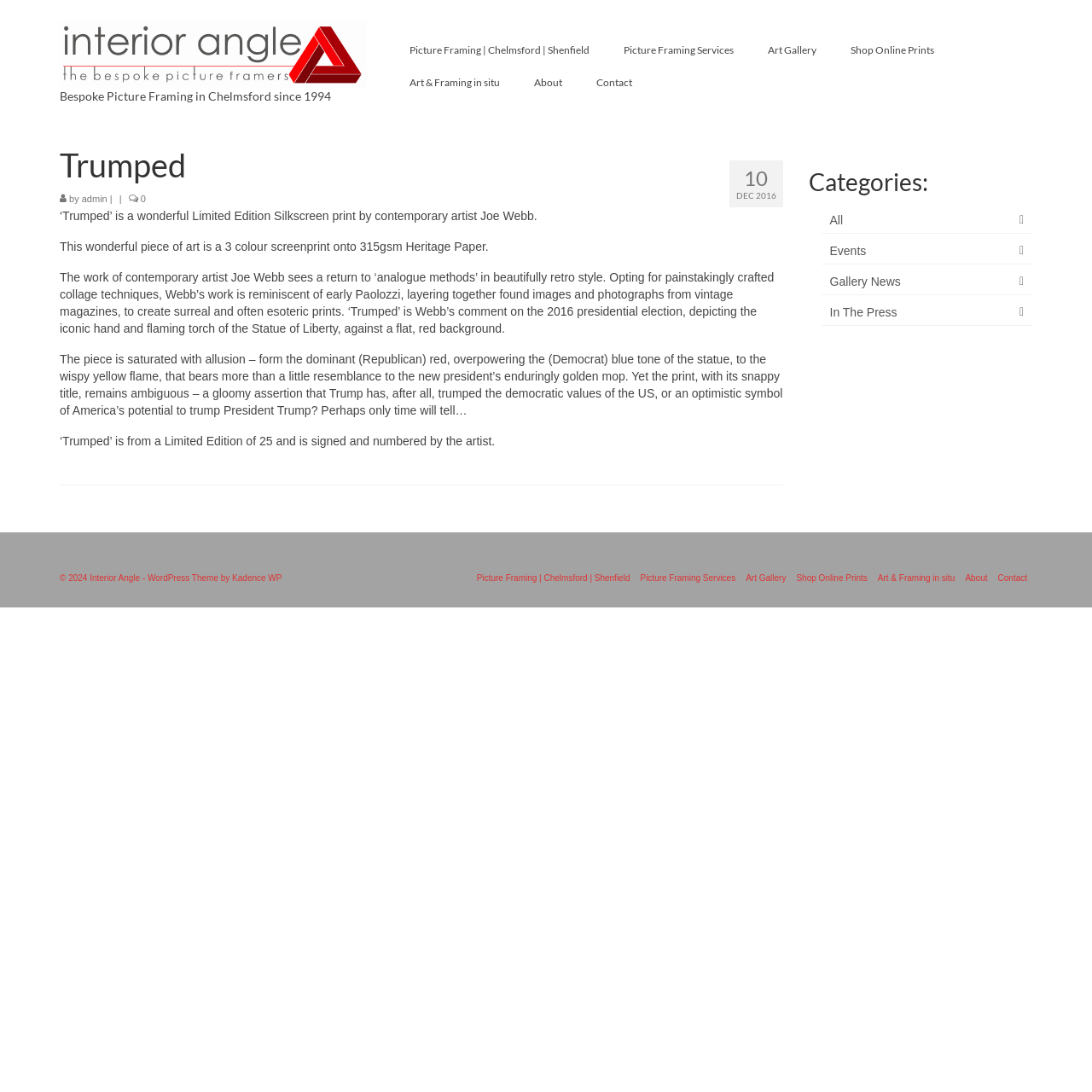What is the edition size of the 'Trumped' art piece?
Based on the image, respond with a single word or phrase.

25